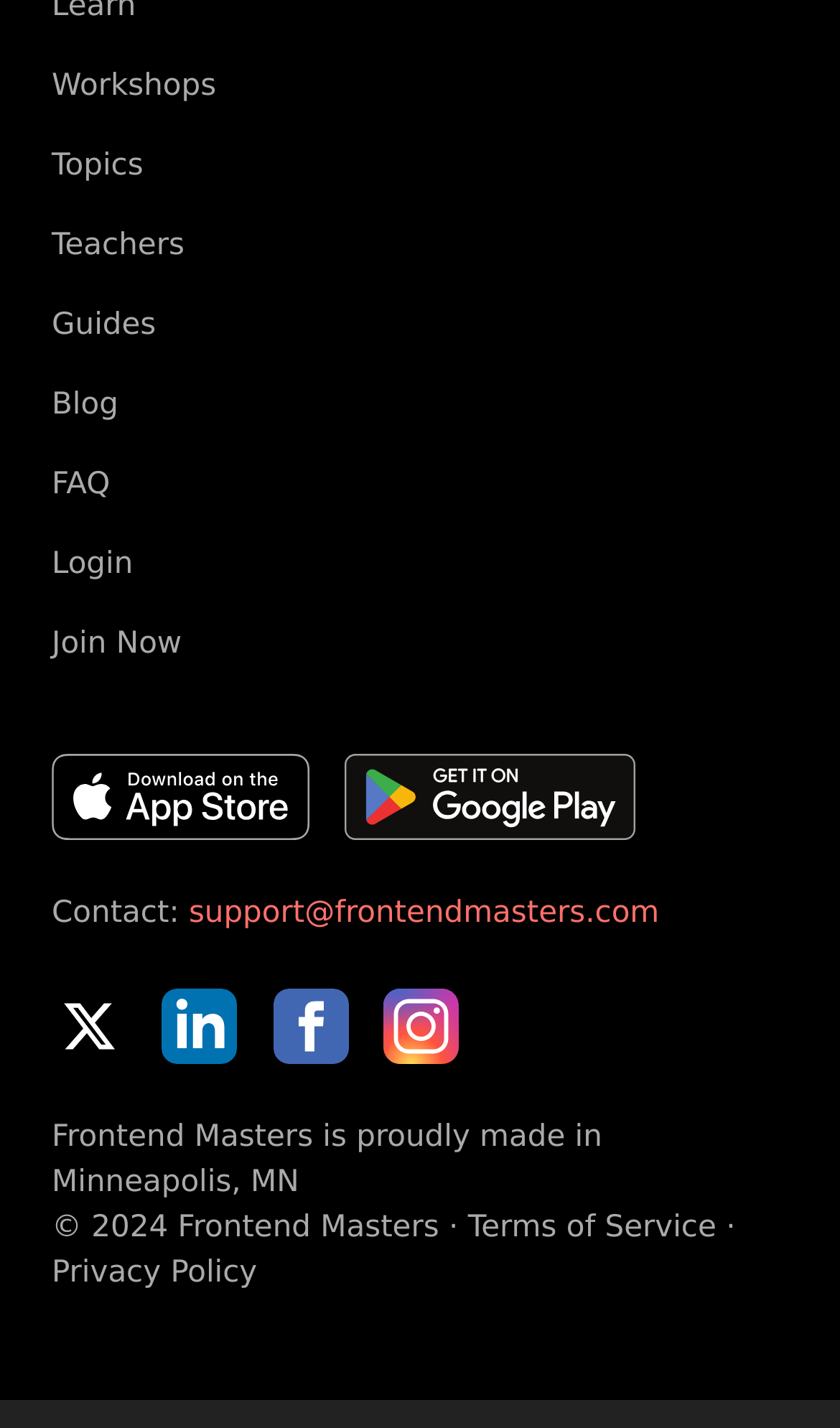What is the year of copyright for Frontend Masters?
Provide a well-explained and detailed answer to the question.

I found the static text '© 2024 Frontend Masters ·', which indicates that the year of copyright for Frontend Masters is 2024.